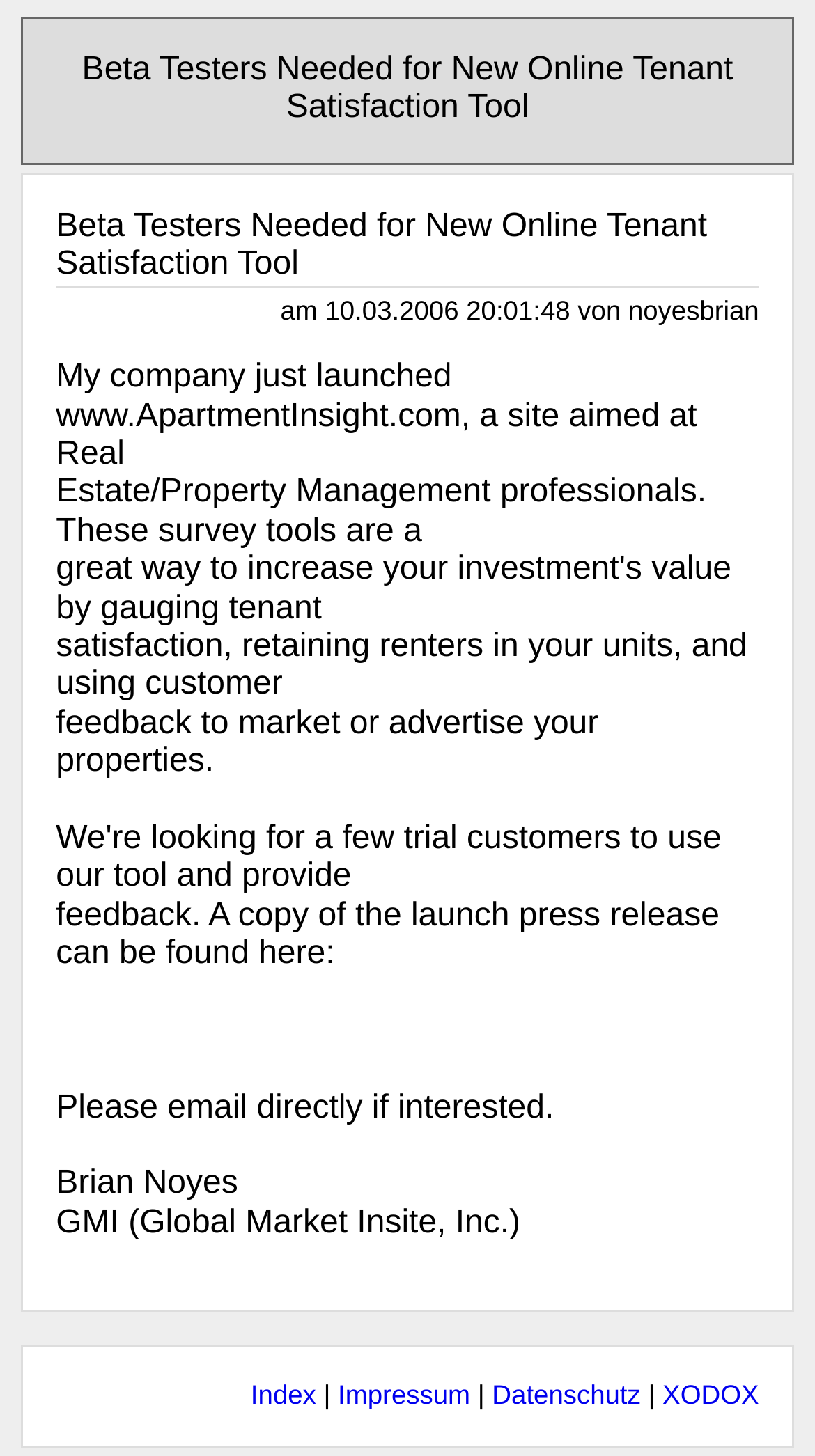Find the UI element described as: "Index" and predict its bounding box coordinates. Ensure the coordinates are four float numbers between 0 and 1, [left, top, right, bottom].

[0.308, 0.947, 0.388, 0.969]